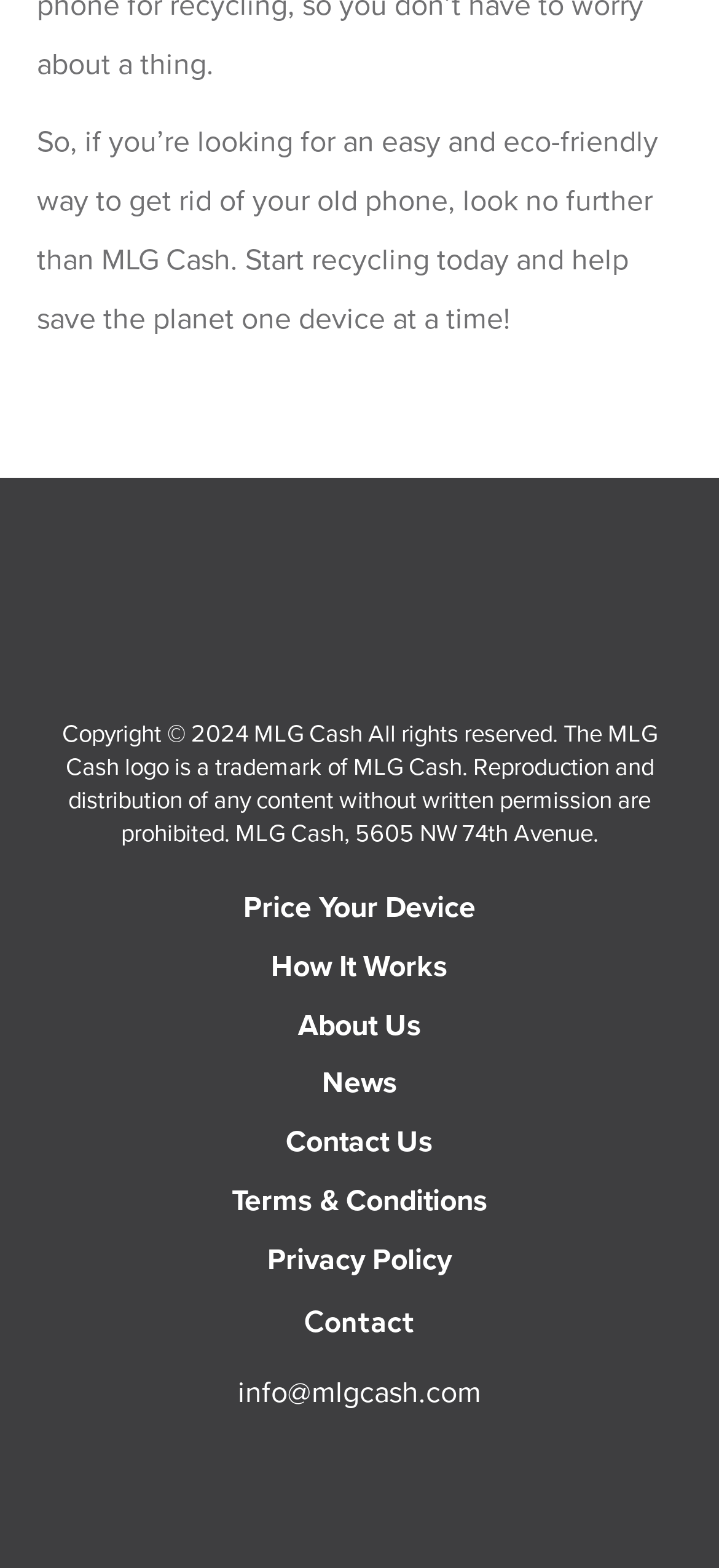Please locate the bounding box coordinates of the element's region that needs to be clicked to follow the instruction: "Price your device". The bounding box coordinates should be provided as four float numbers between 0 and 1, i.e., [left, top, right, bottom].

[0.051, 0.57, 0.949, 0.606]